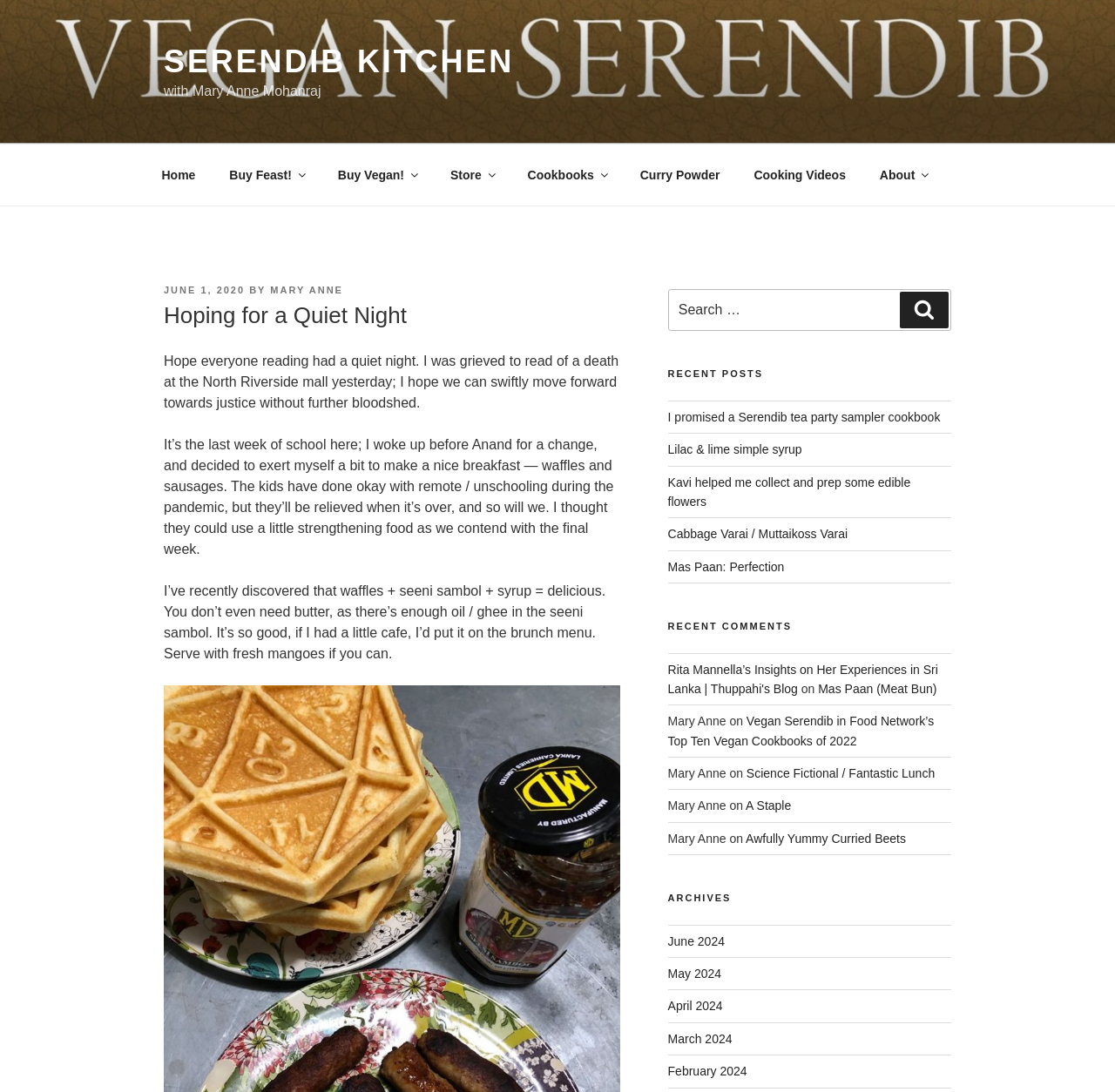Determine the bounding box coordinates for the clickable element required to fulfill the instruction: "Click the '返回首页' button". Provide the coordinates as four float numbers between 0 and 1, i.e., [left, top, right, bottom].

None